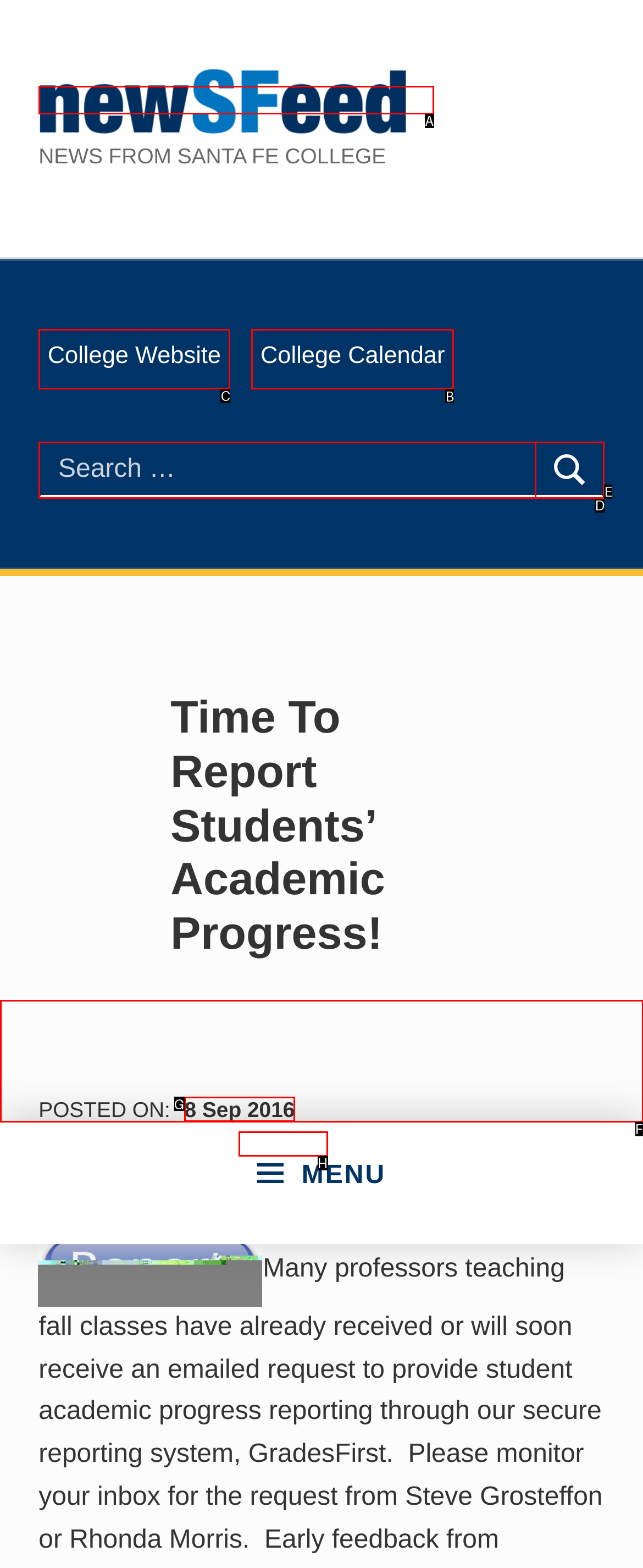Tell me the correct option to click for this task: Visit the College Website
Write down the option's letter from the given choices.

C